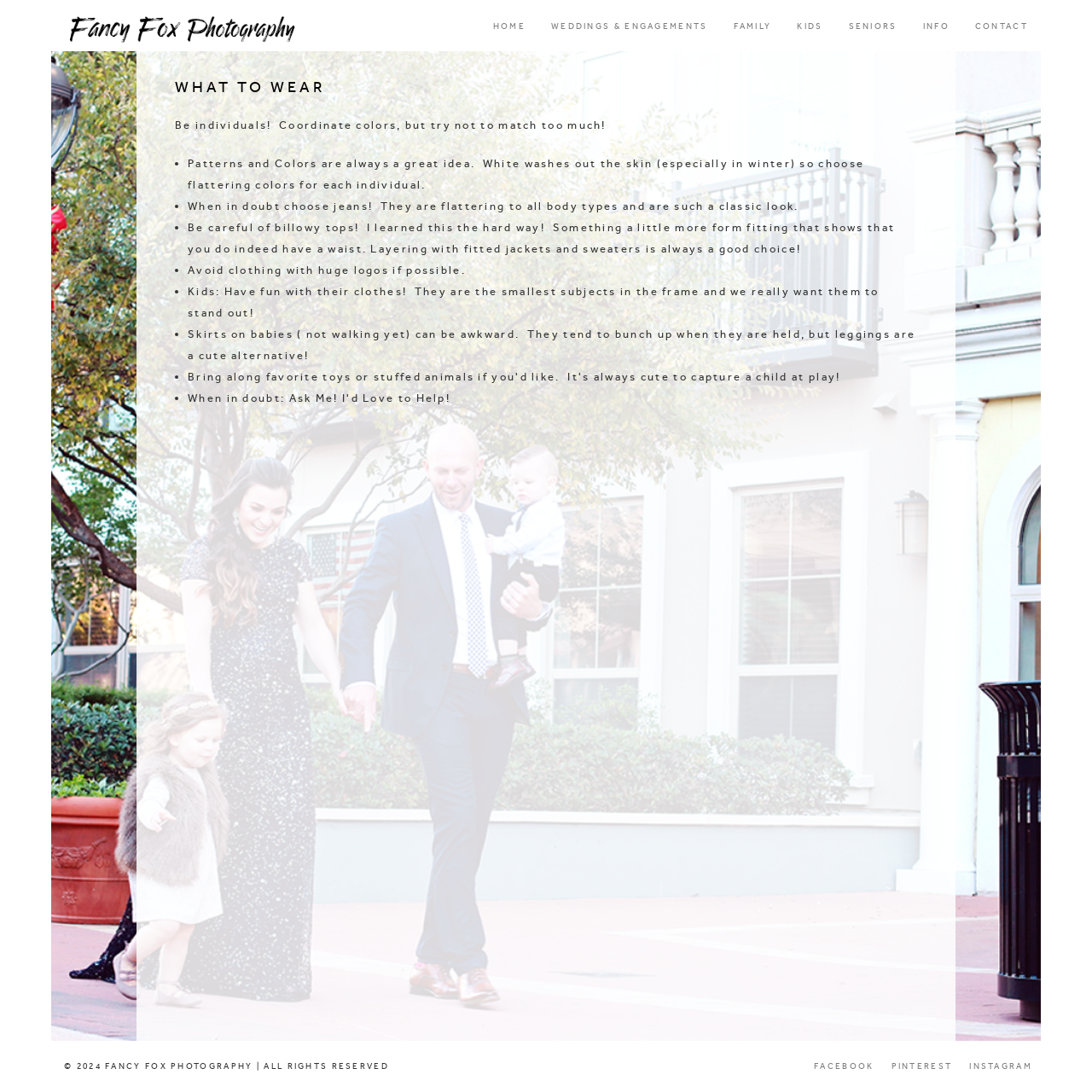Identify the bounding box coordinates of the section that should be clicked to achieve the task described: "Follow the photographer on FACEBOOK".

[0.738, 0.953, 0.808, 1.0]